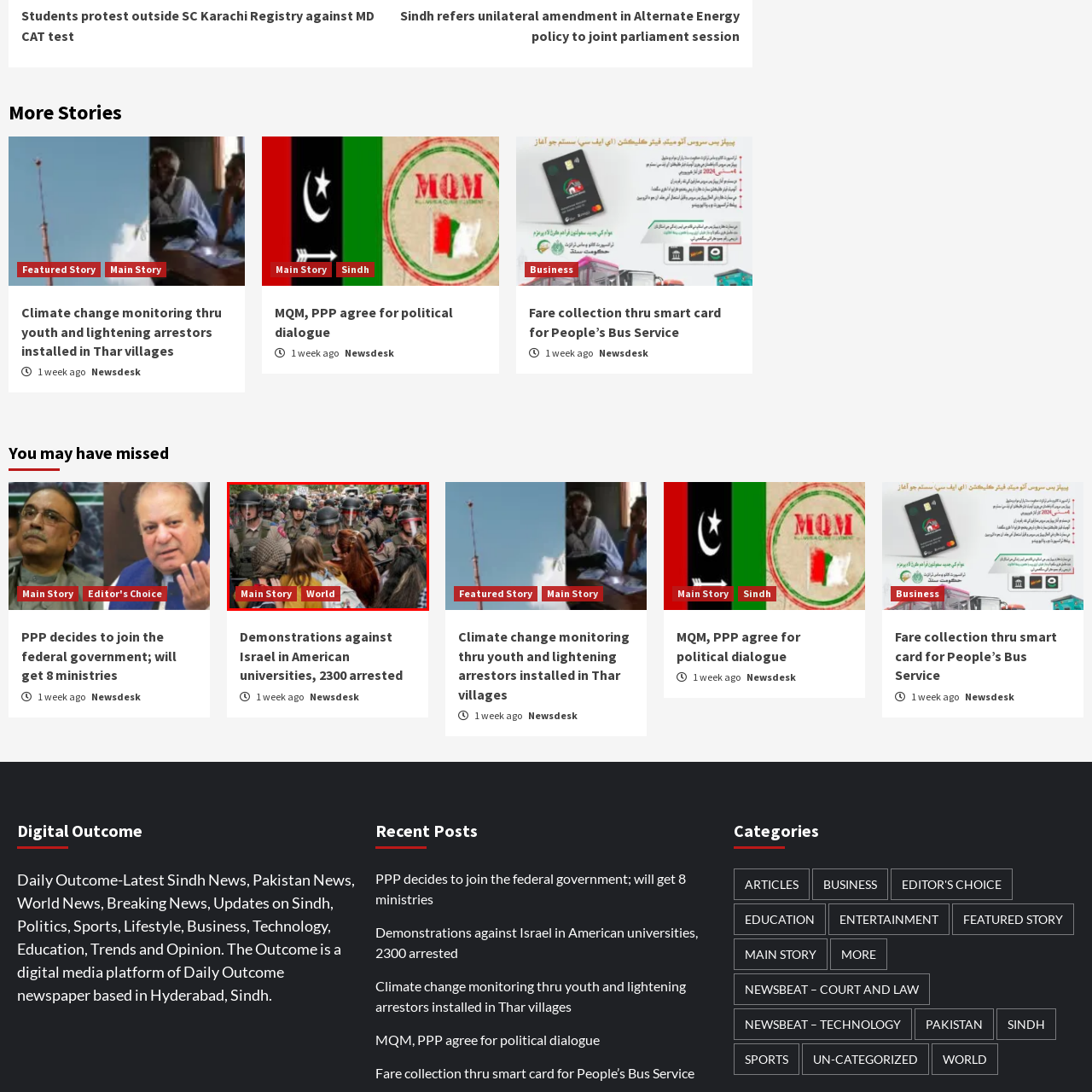View the portion of the image within the red bounding box and answer this question using a single word or phrase:
What is the atmosphere depicted in the image?

Charged